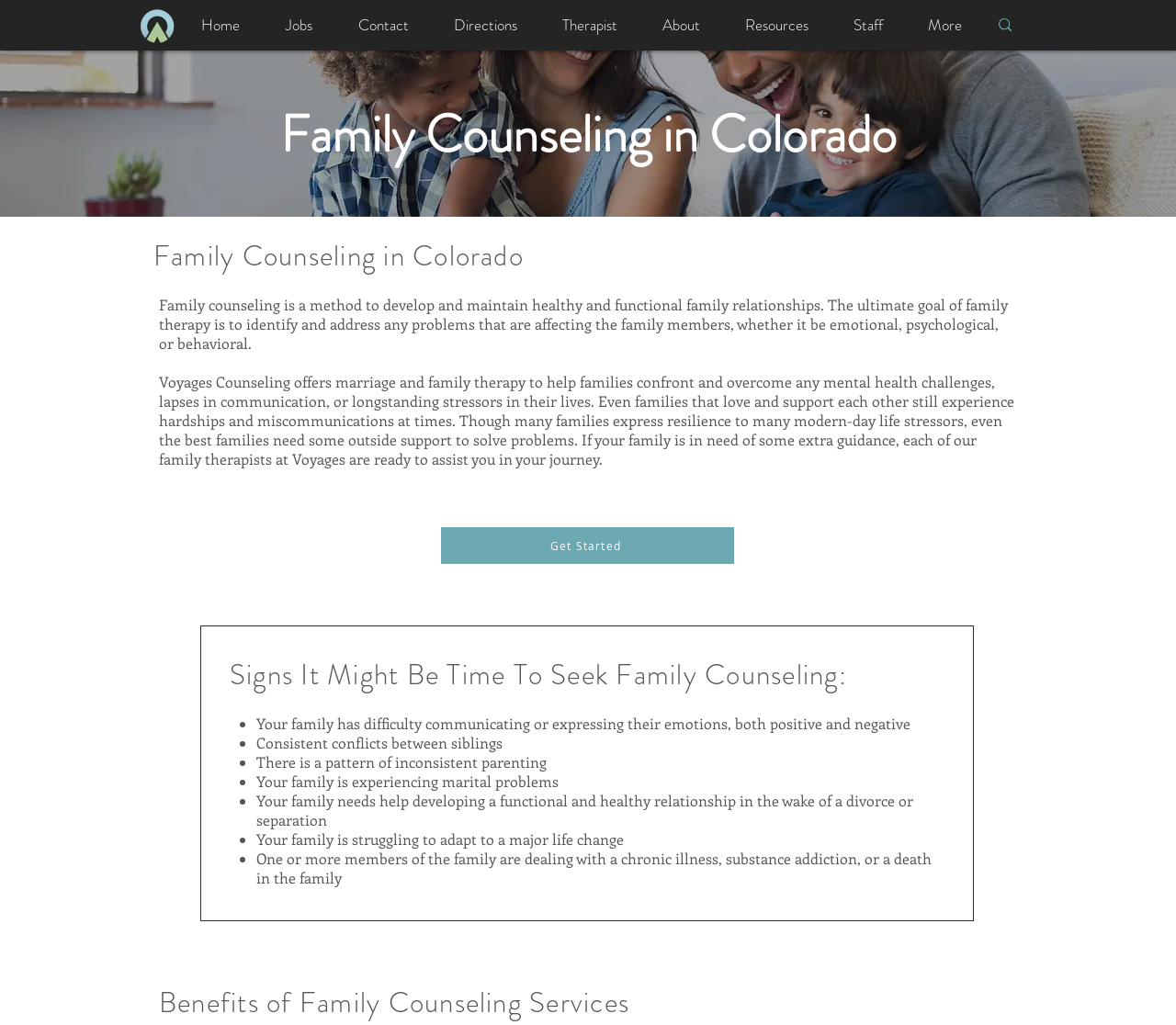Find the headline of the webpage and generate its text content.

Family Counseling in Colorado